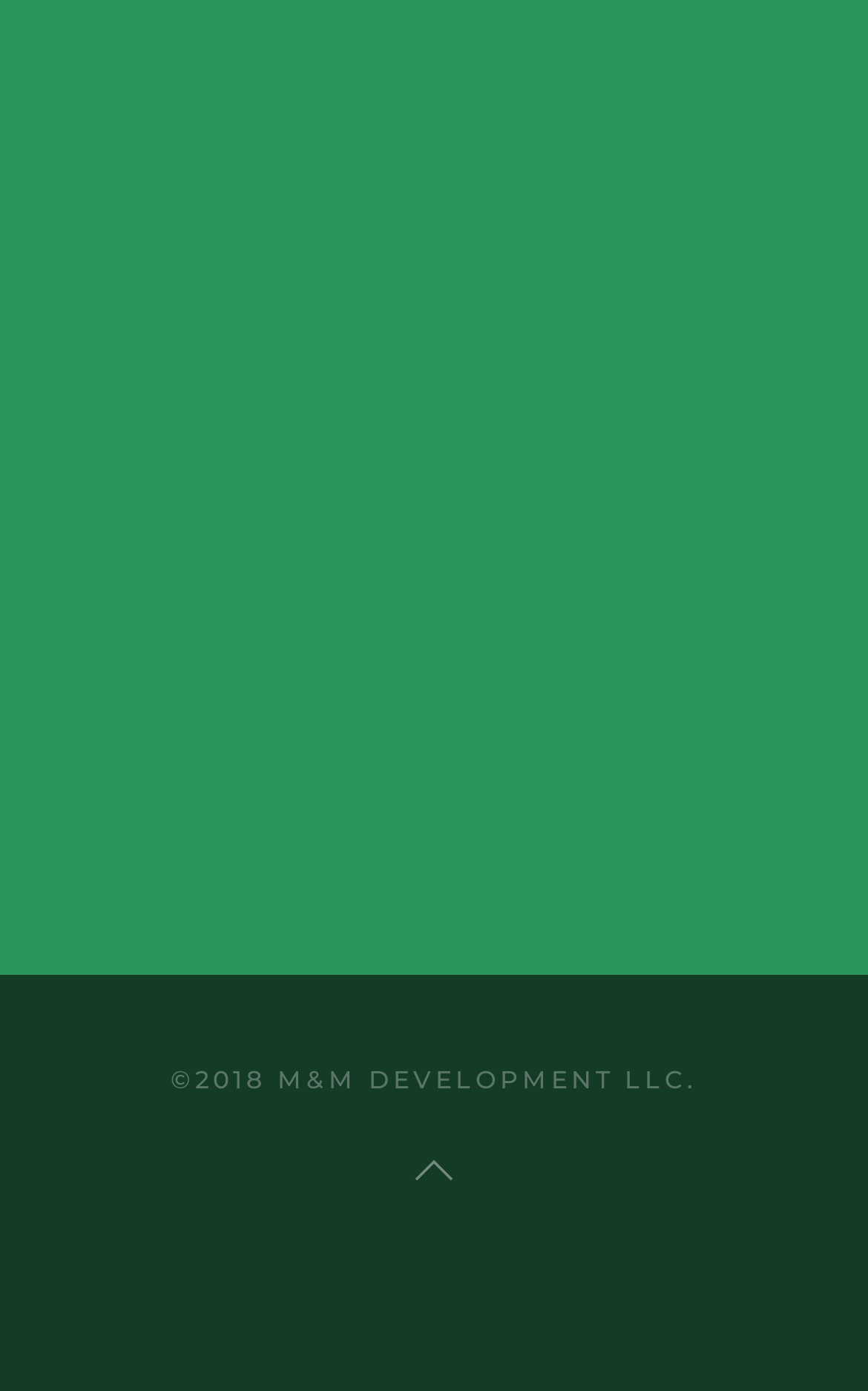Show the bounding box coordinates for the HTML element as described: "Completed Projects".

[0.124, 0.375, 0.876, 0.448]